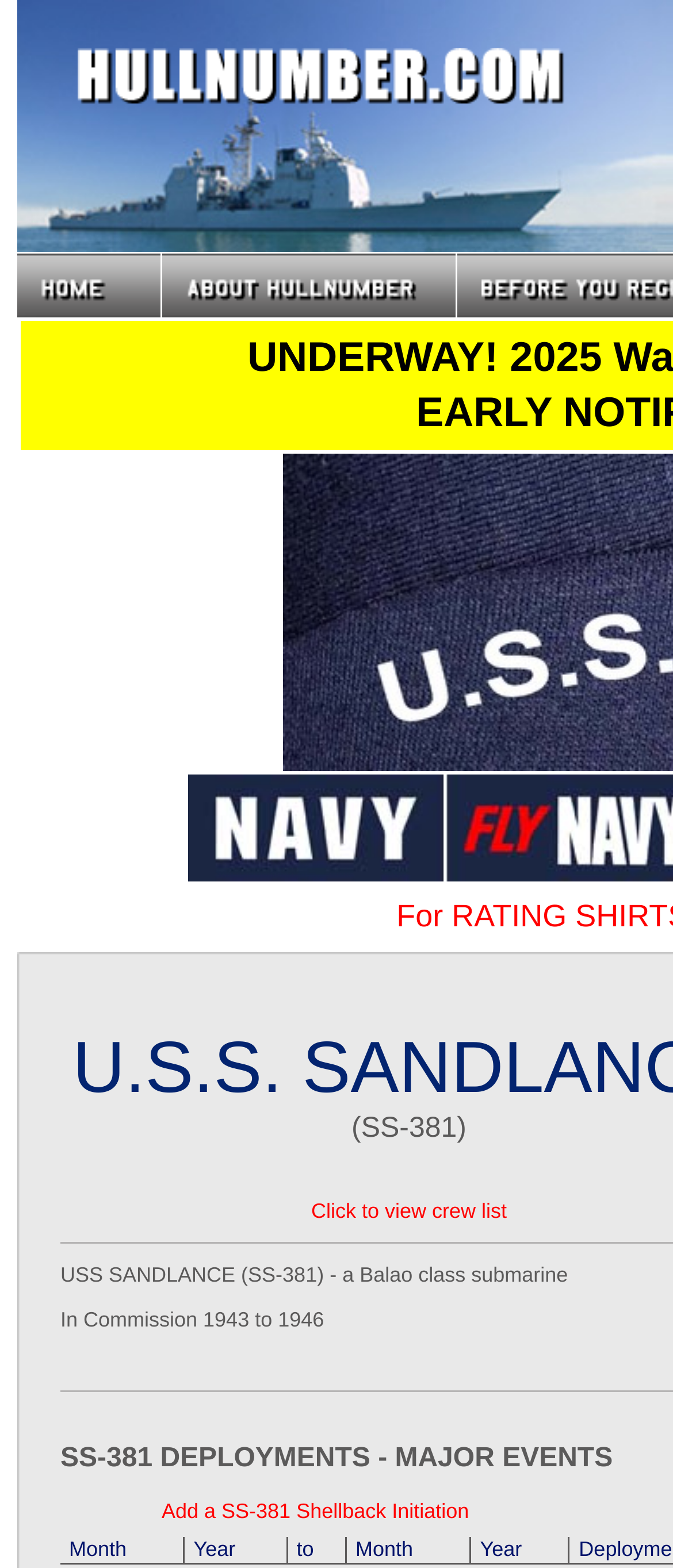Given the description: "Women in News", determine the bounding box coordinates of the UI element. The coordinates should be formatted as four float numbers between 0 and 1, [left, top, right, bottom].

None